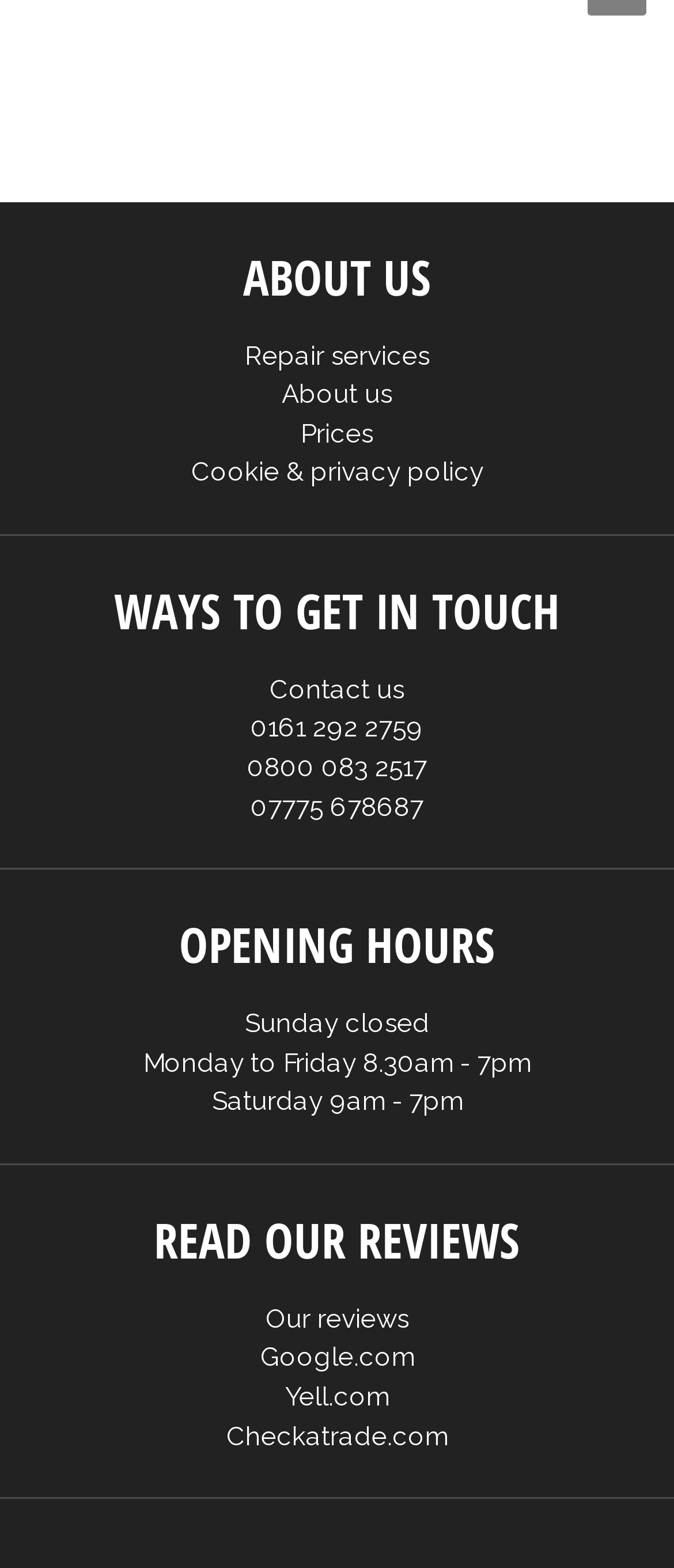Locate the bounding box coordinates of the element I should click to achieve the following instruction: "View 'Repair services'".

[0.363, 0.217, 0.637, 0.237]